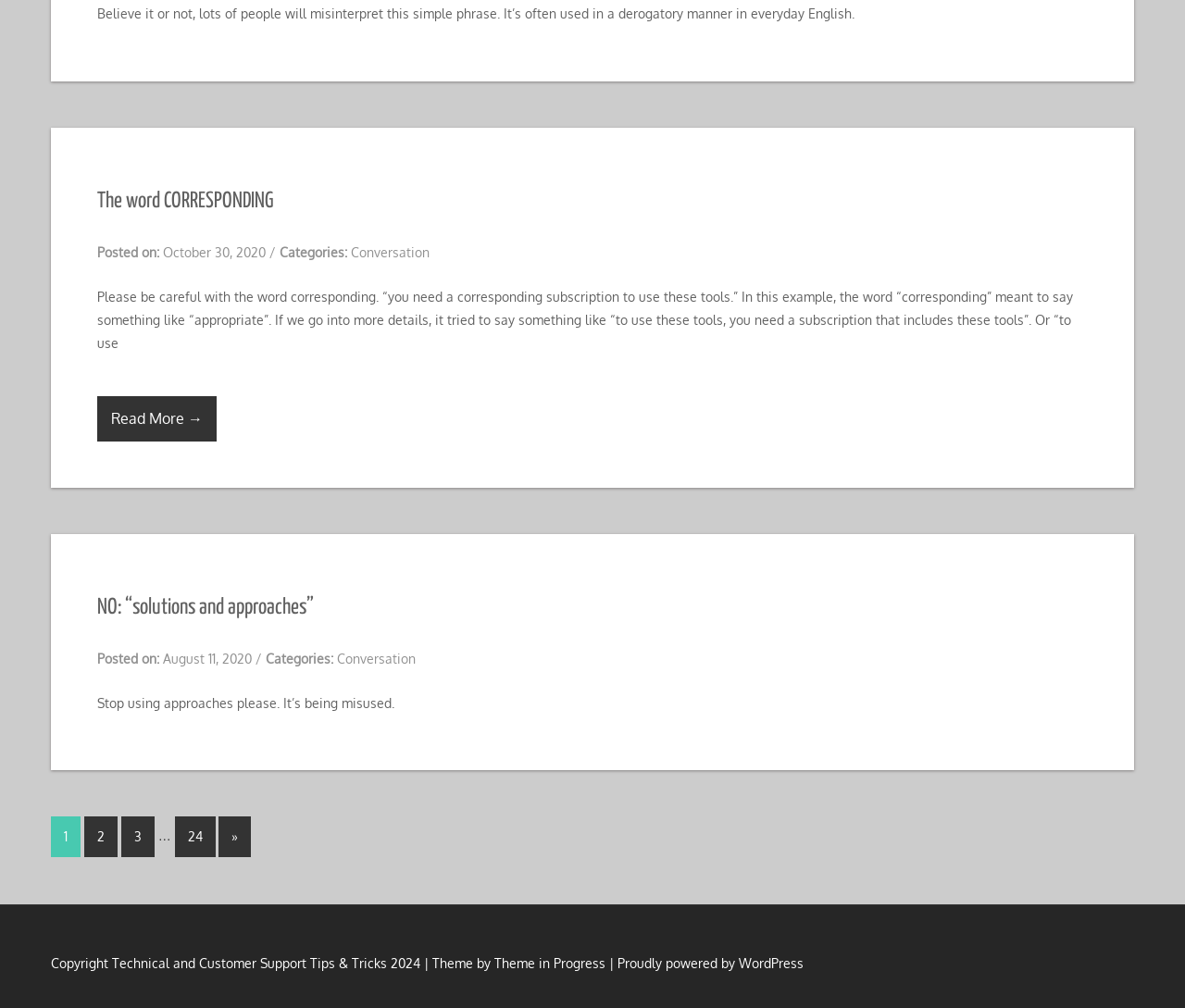Pinpoint the bounding box coordinates of the clickable element to carry out the following instruction: "Visit the Theme in Progress website."

[0.417, 0.948, 0.511, 0.963]